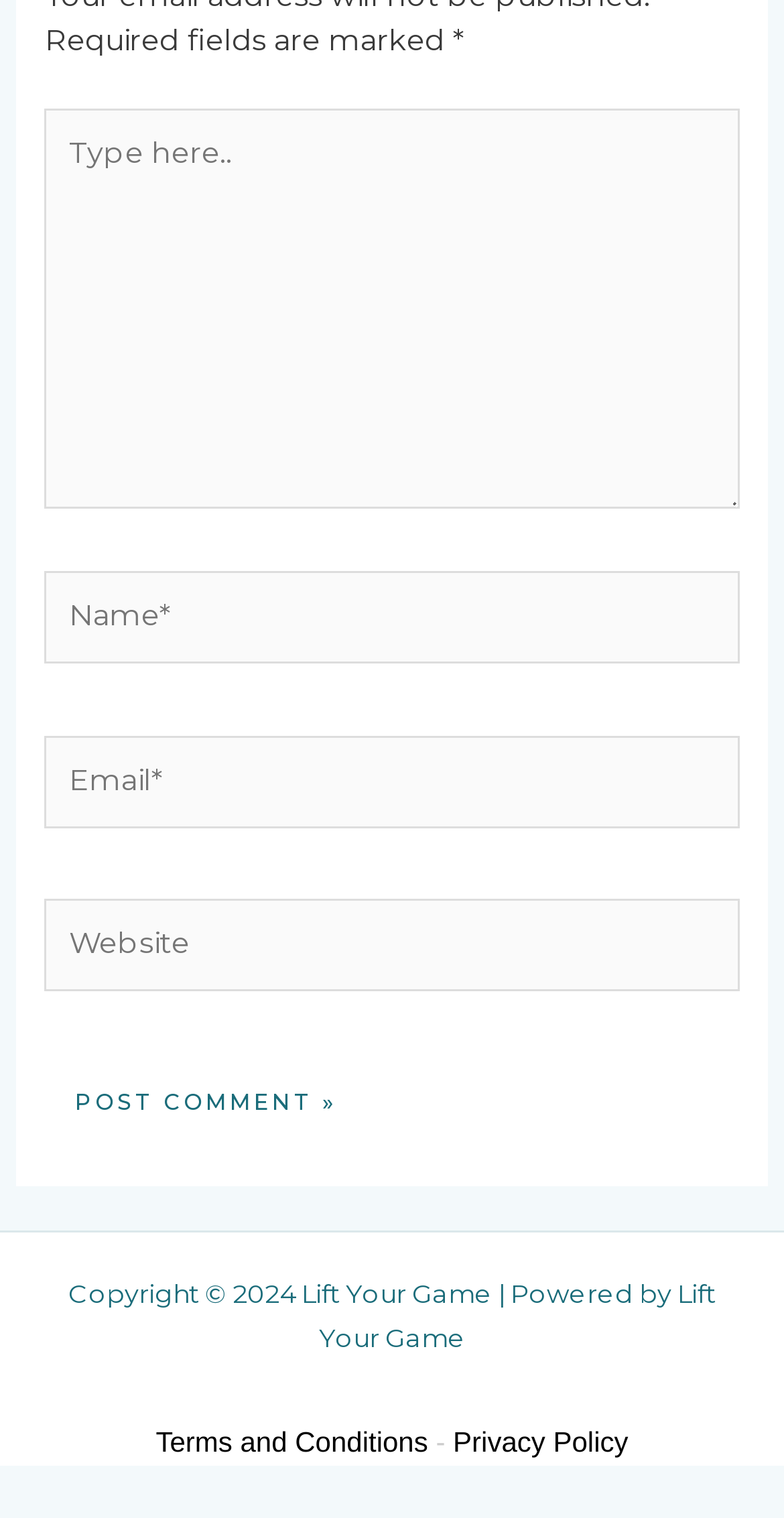What is the button at the bottom for?
Please provide a single word or phrase in response based on the screenshot.

Post Comment